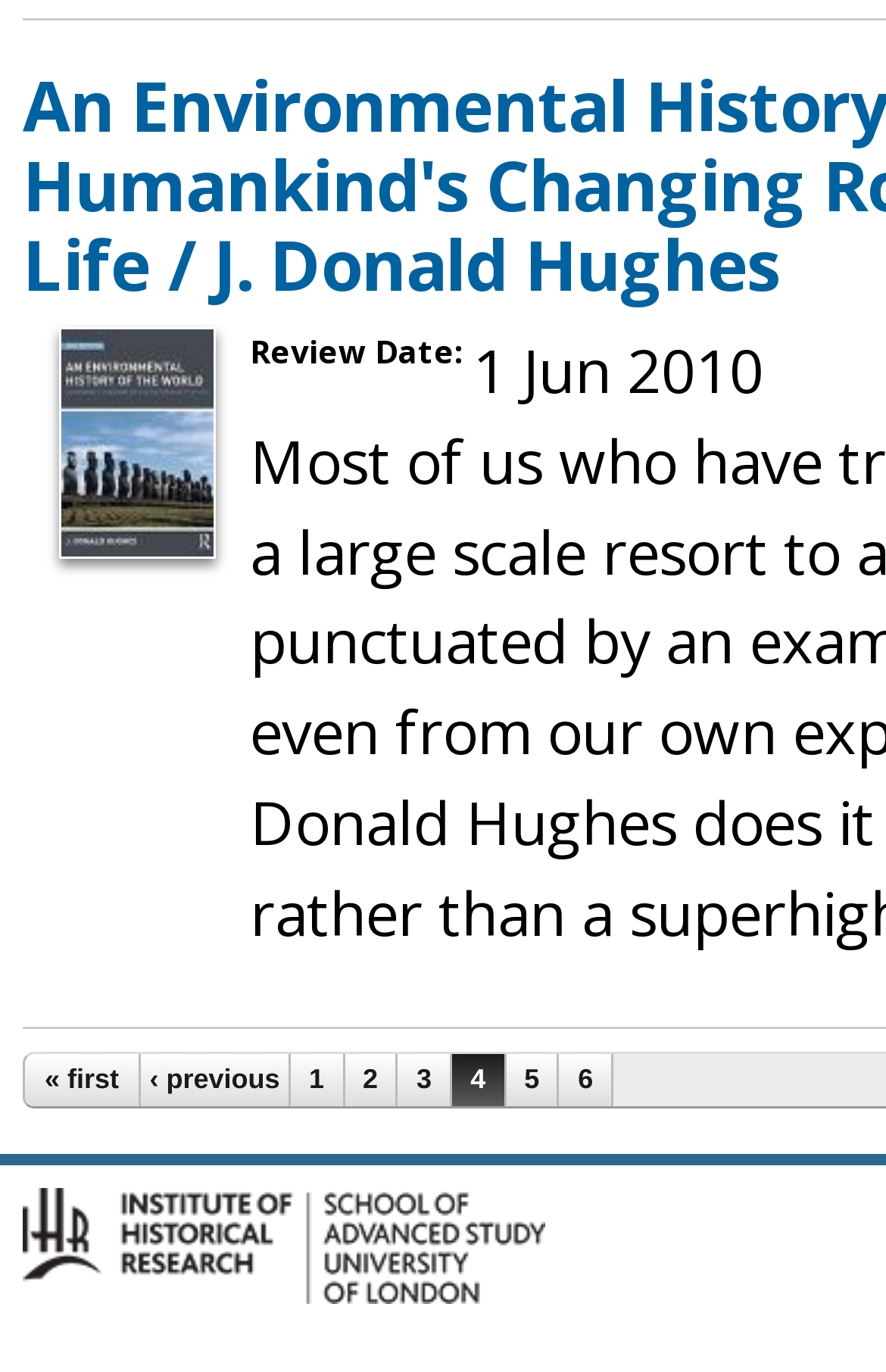Determine the bounding box coordinates for the element that should be clicked to follow this instruction: "go to page 3". The coordinates should be given as four float numbers between 0 and 1, in the format [left, top, right, bottom].

[0.45, 0.769, 0.508, 0.806]